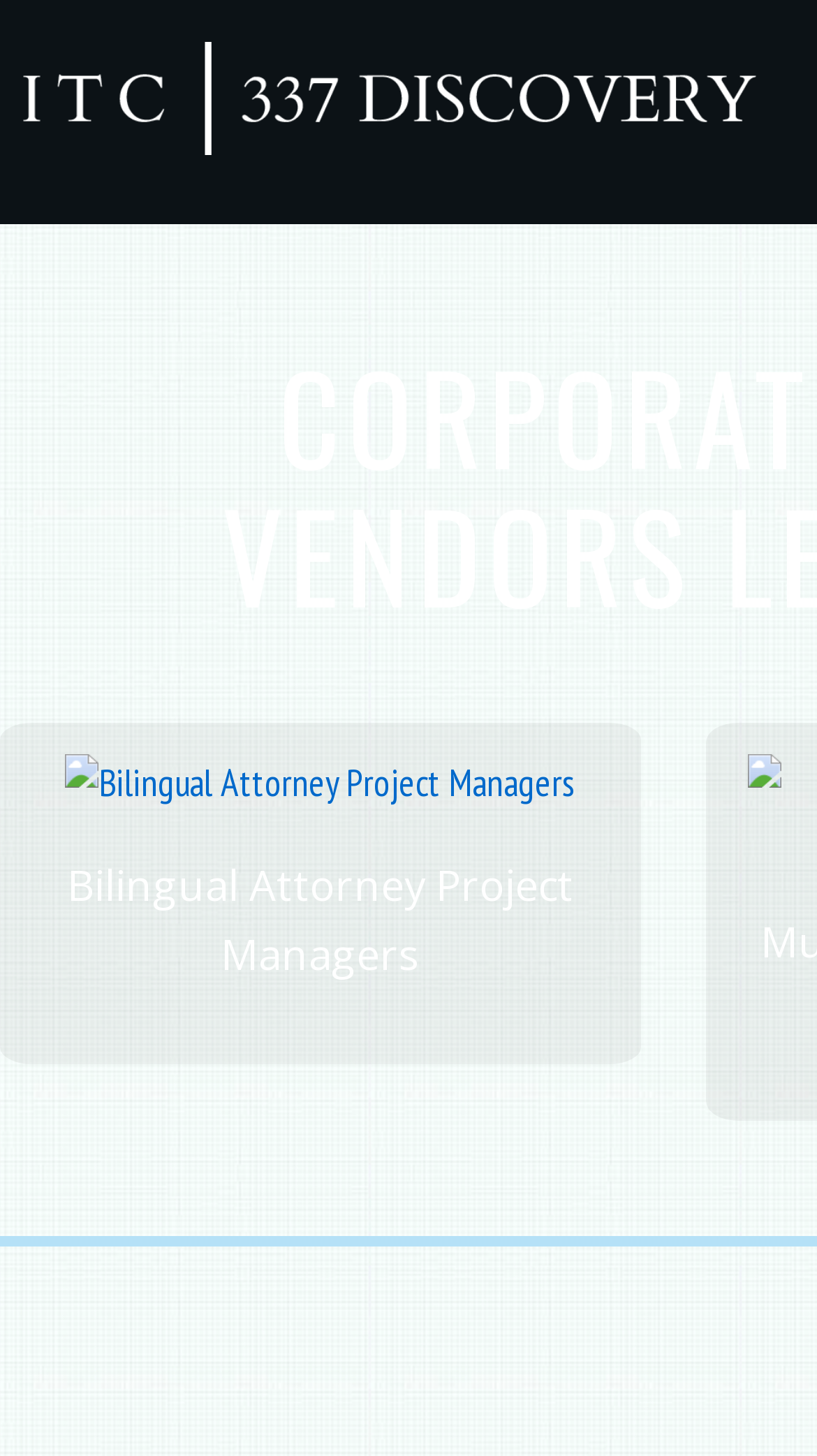Please find the bounding box for the UI element described by: "Bilingual Attorney Project Managers".

[0.082, 0.589, 0.702, 0.675]